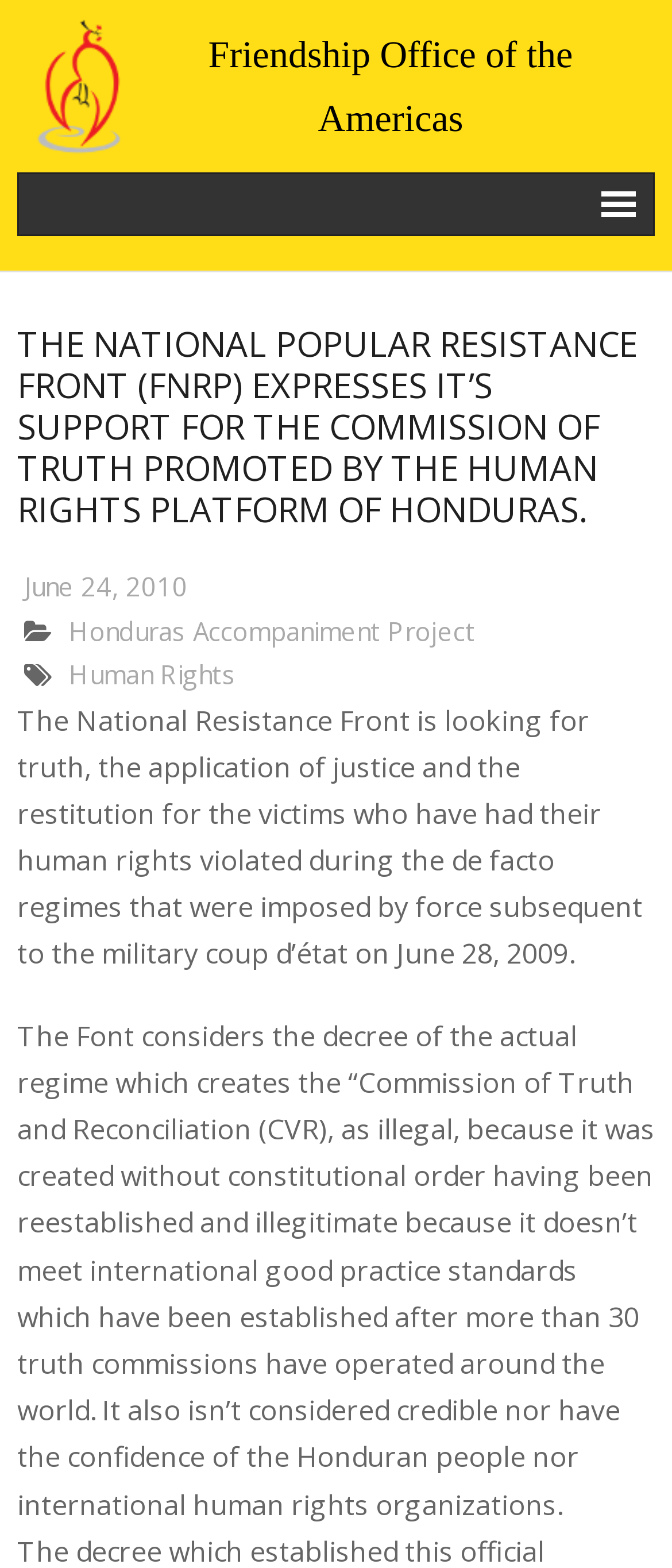What is the name of the organization that promotes the Commission of Truth?
Answer with a single word or phrase, using the screenshot for reference.

Human Rights Platform of Honduras